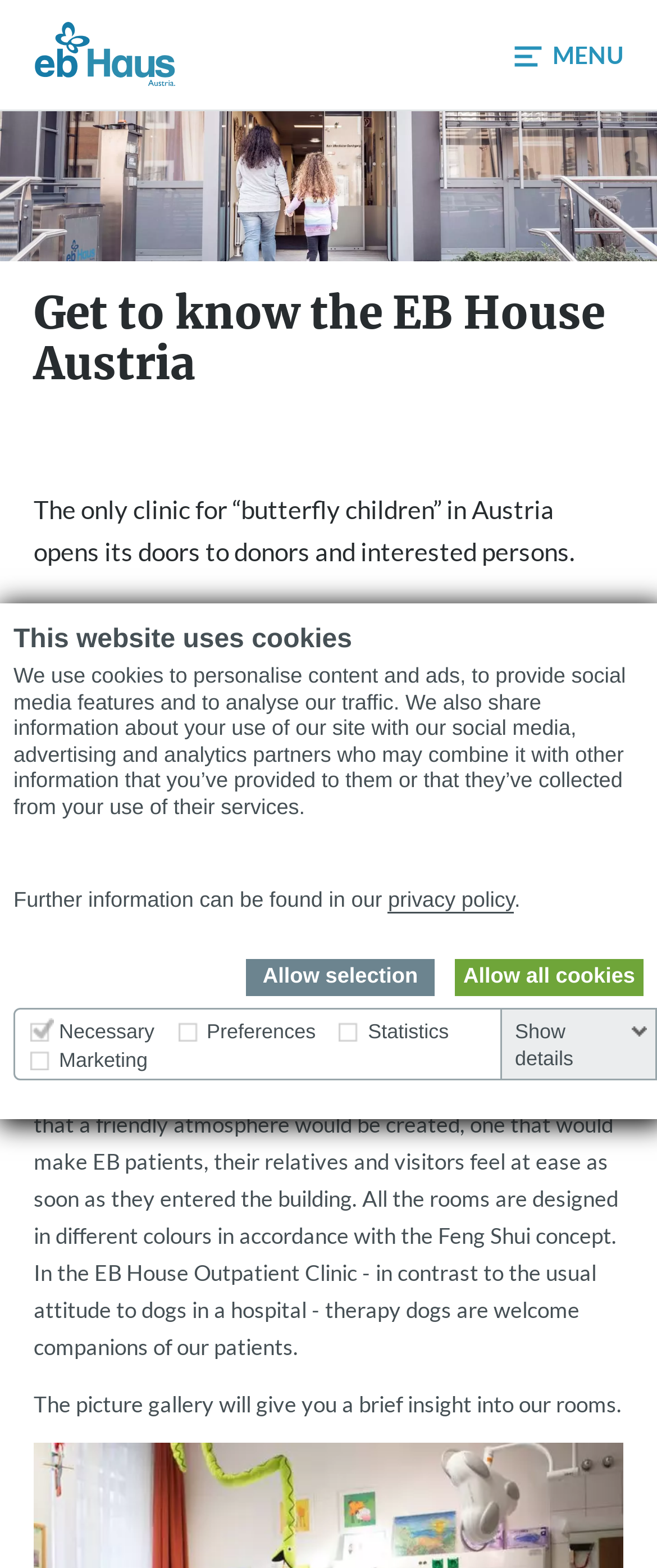What is the purpose of necessary cookies?
Give a one-word or short-phrase answer derived from the screenshot.

Help make website usable